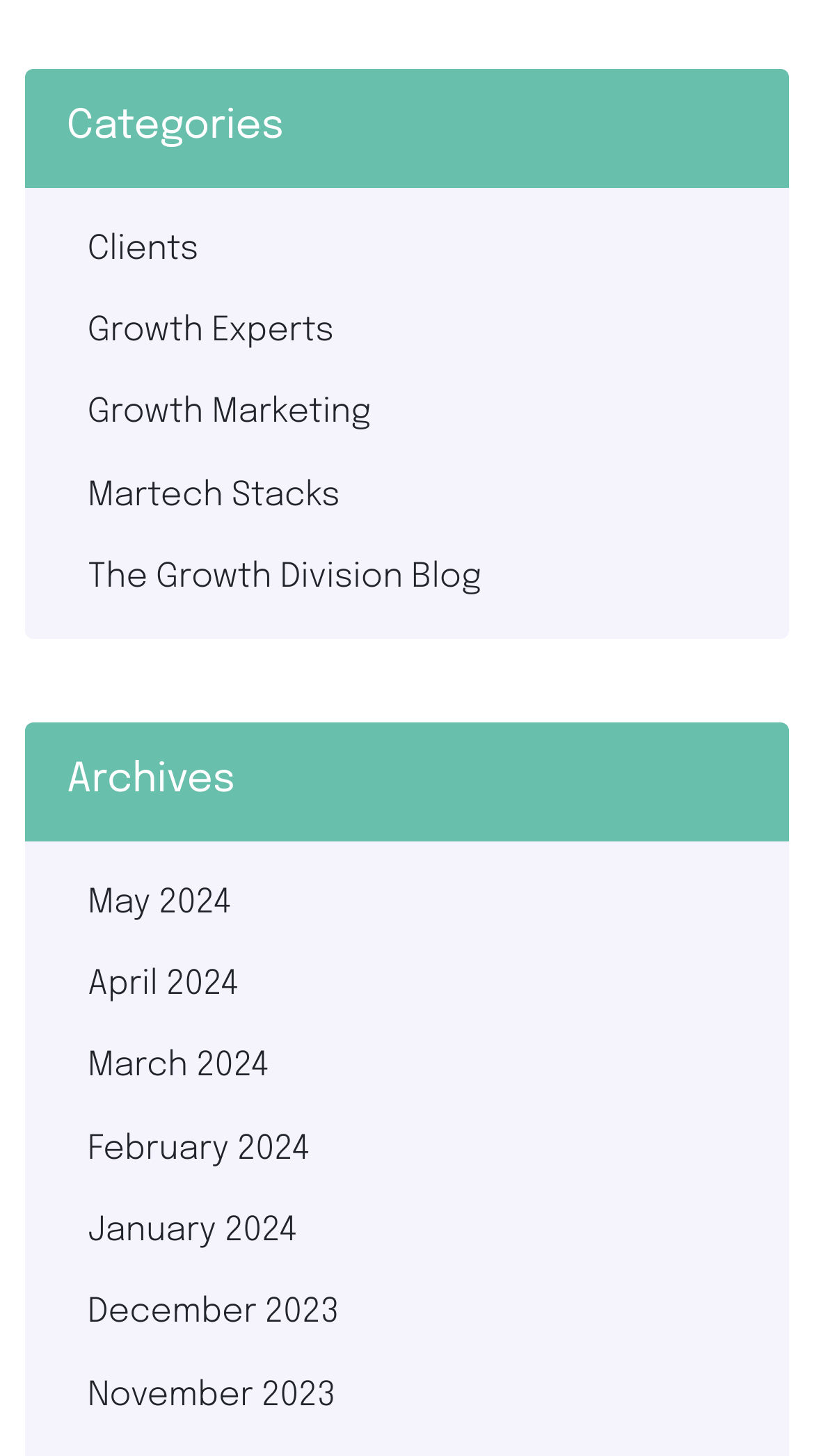Based on the image, please respond to the question with as much detail as possible:
What is the latest archive month?

I looked at the links under the 'Archives' heading and found that the first link is 'May 2024', which is the latest archive month.